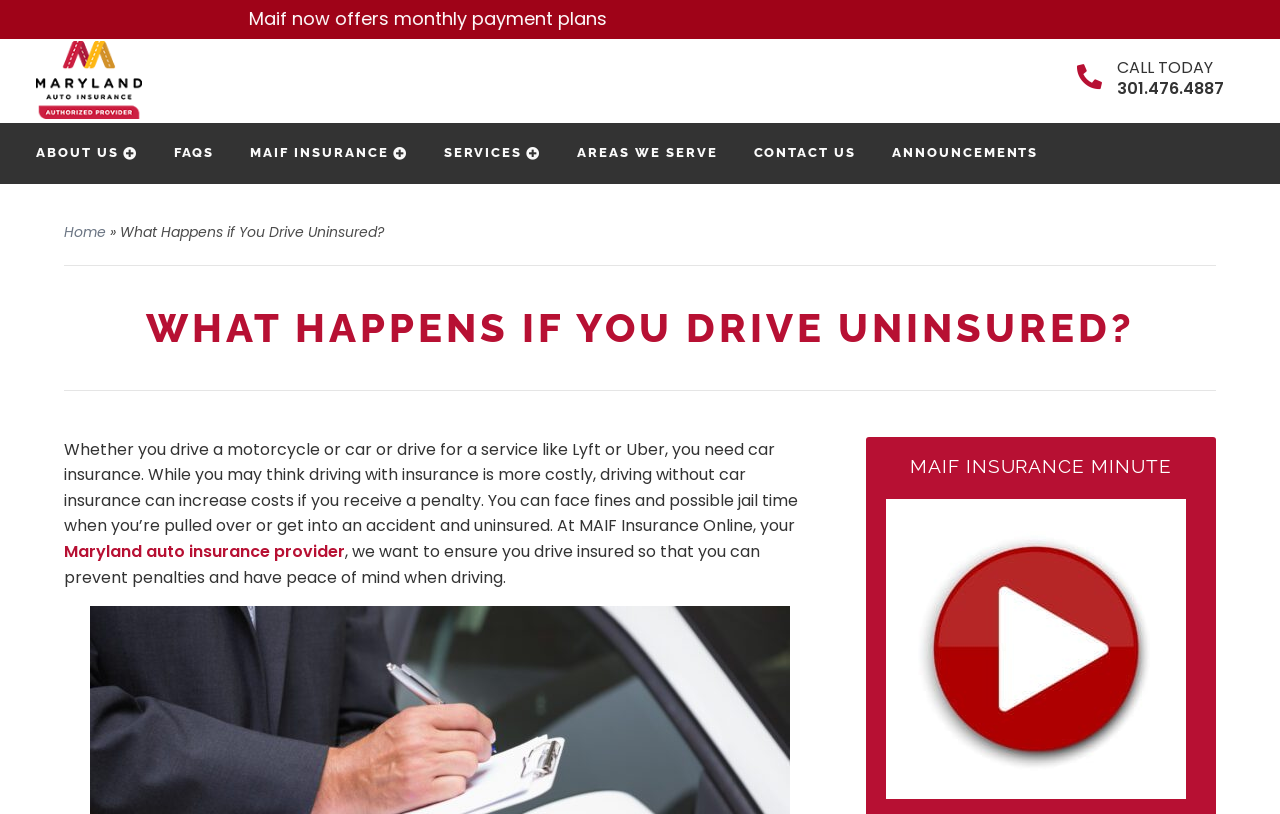Find the bounding box coordinates of the area to click in order to follow the instruction: "Call the phone number".

[0.873, 0.094, 0.956, 0.122]